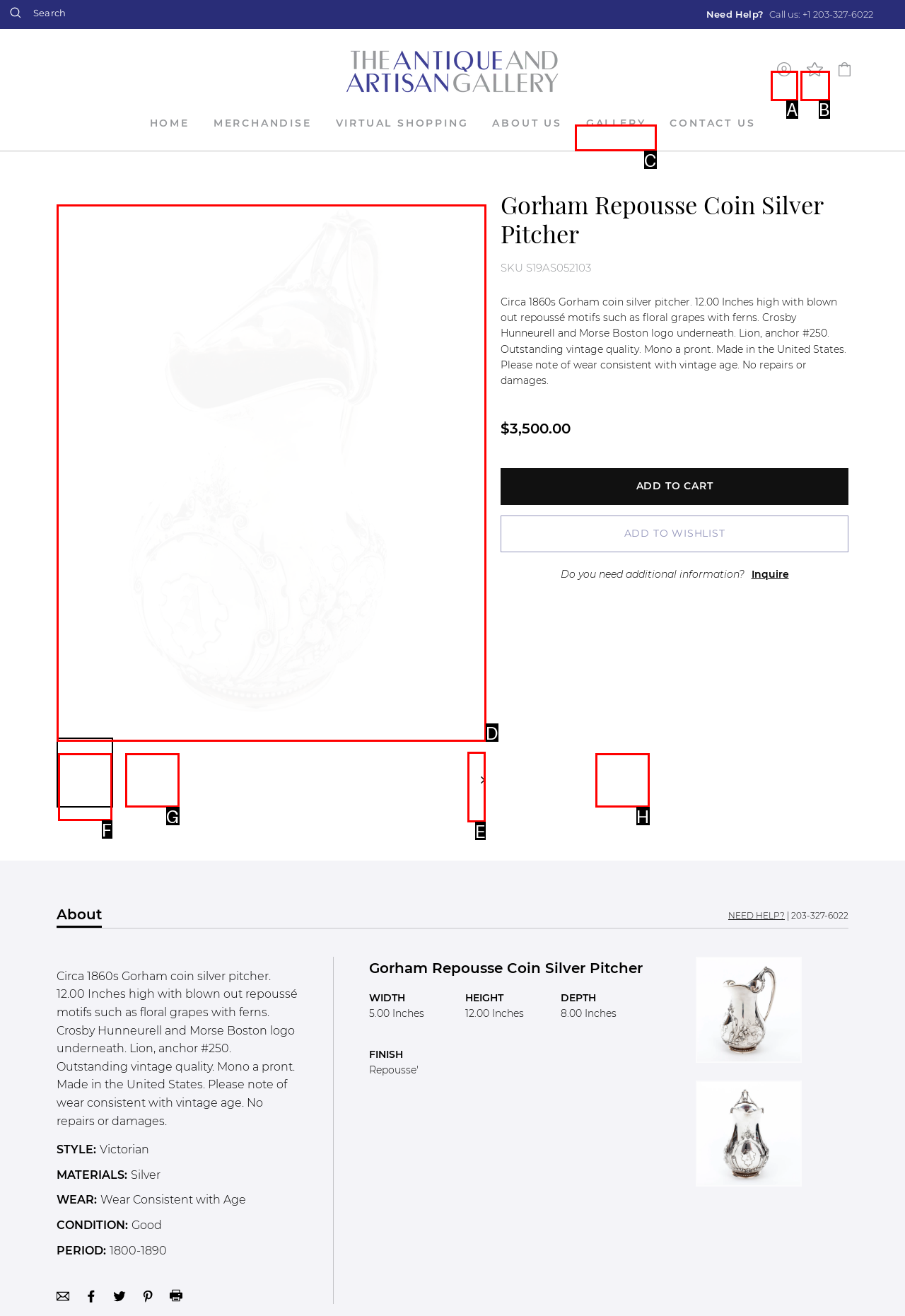Based on the description: Log in, identify the matching lettered UI element.
Answer by indicating the letter from the choices.

A